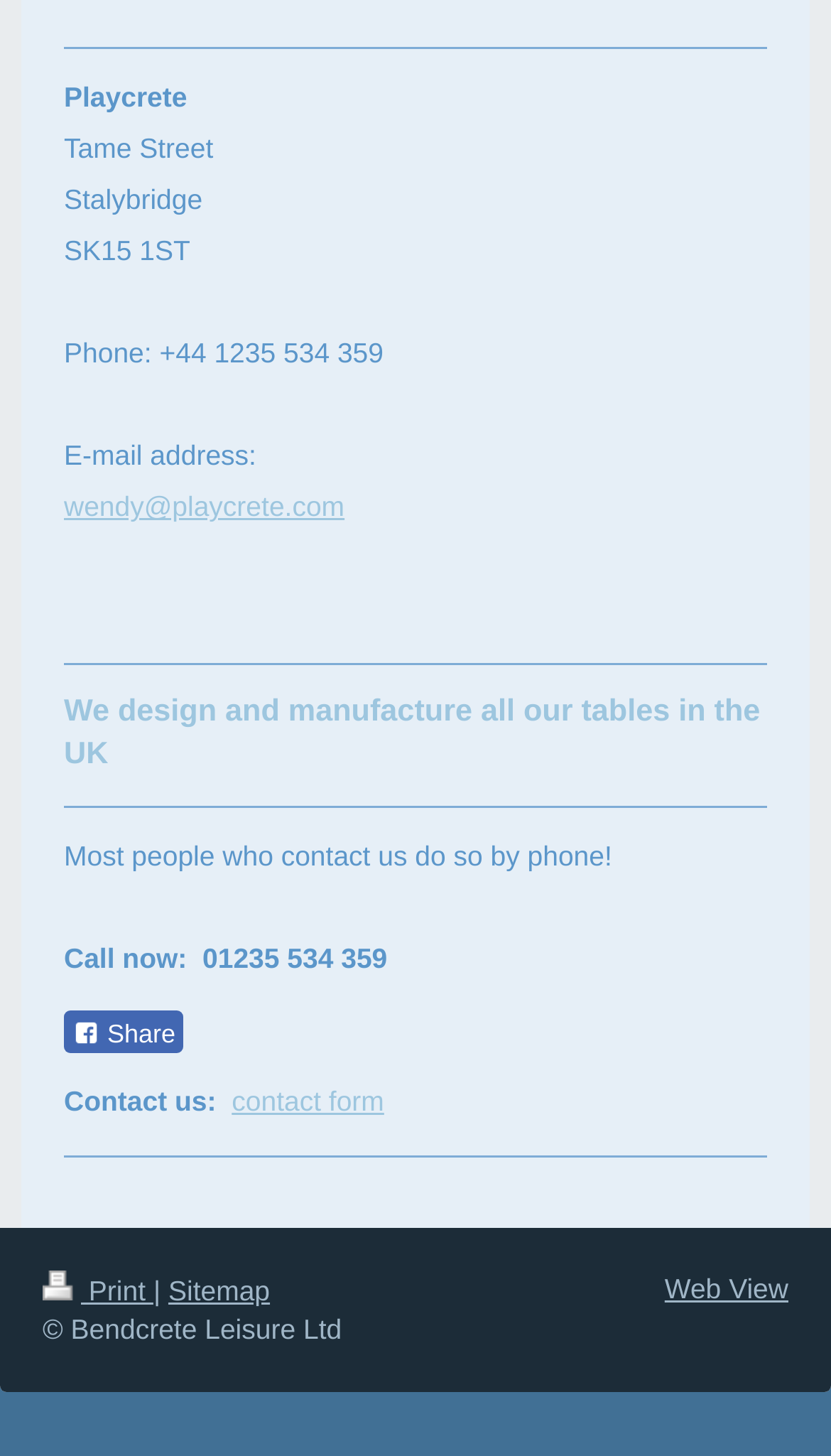Provide a brief response to the question below using a single word or phrase: 
What is the phone number?

+44 1235 534 359